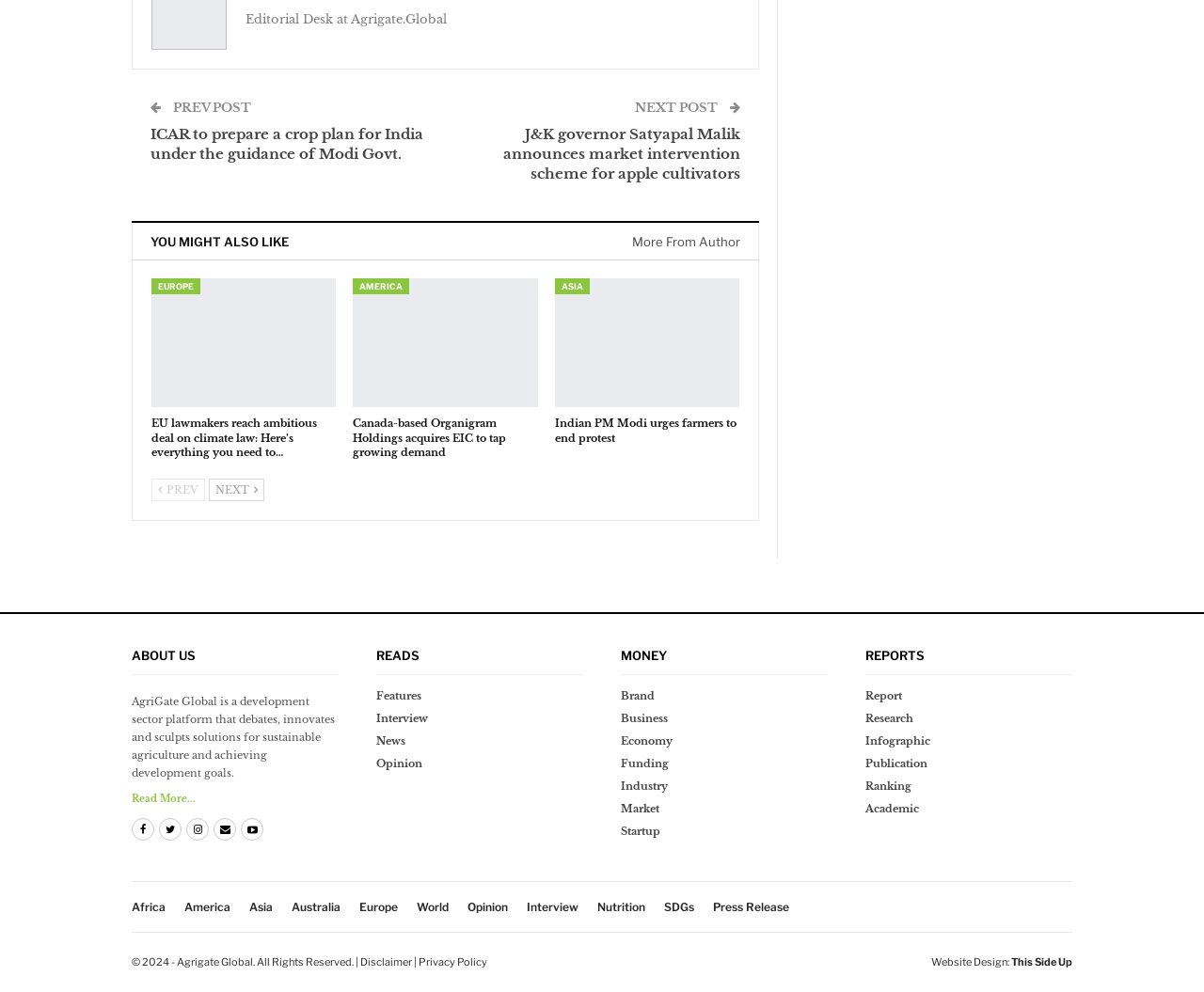How many columns are there in the footer?
Based on the screenshot, provide a one-word or short-phrase response.

4